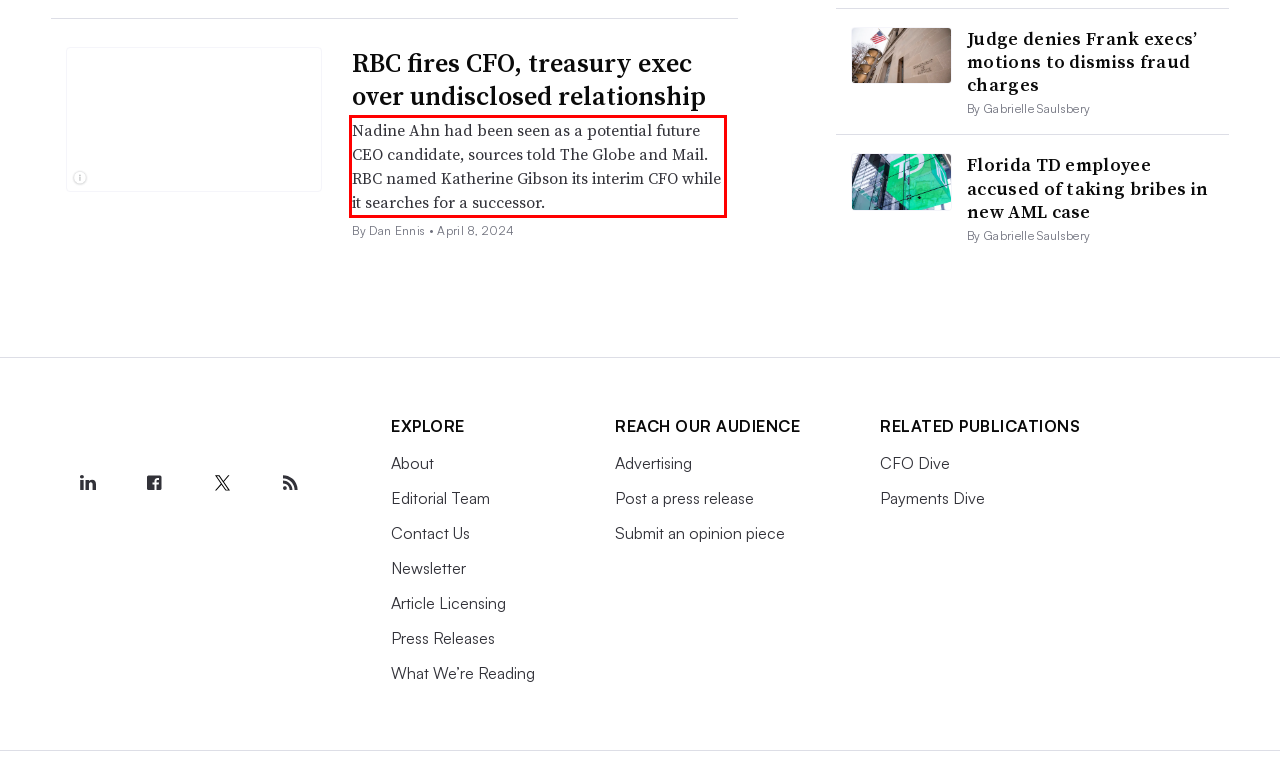You have a screenshot of a webpage where a UI element is enclosed in a red rectangle. Perform OCR to capture the text inside this red rectangle.

Nadine Ahn had been seen as a potential future CEO candidate, sources told The Globe and Mail. RBC named Katherine Gibson its interim CFO while it searches for a successor.